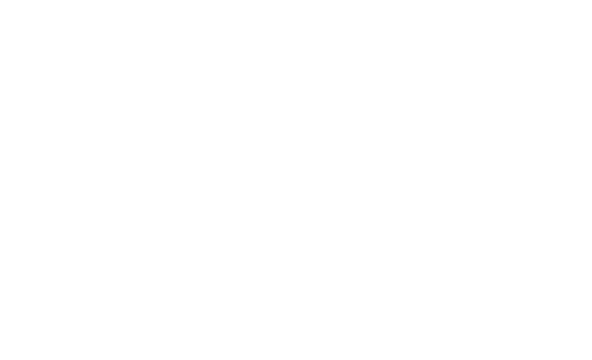Answer the question below using just one word or a short phrase: 
What is the environment for deploying and testing DApps?

Secure sandbox